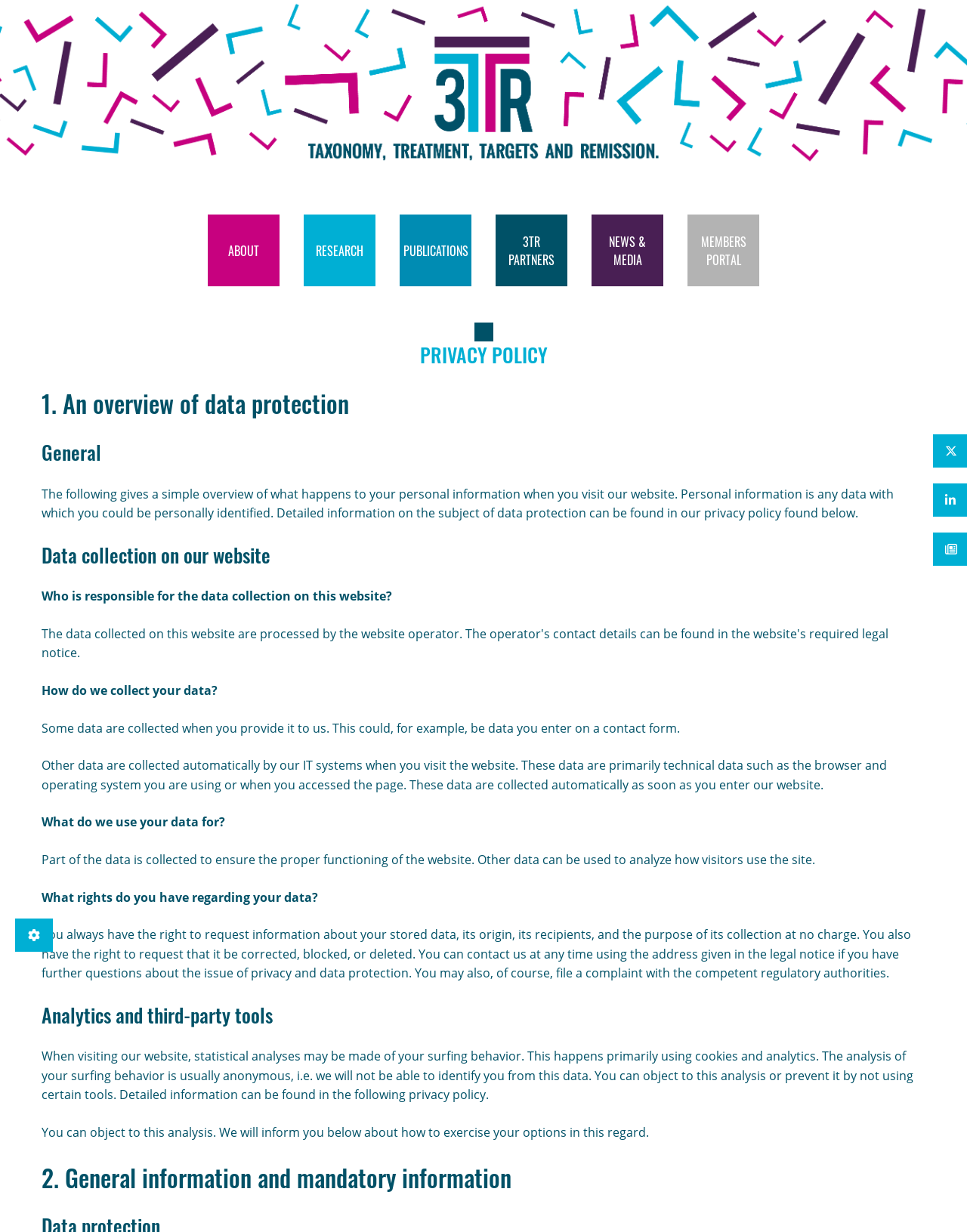Look at the image and give a detailed response to the following question: Can users request information about their stored data?

Based on the webpage content, users have the right to request information about their stored data, its origin, its recipients, and the purpose of its collection at no charge, as stated in the section 'What rights do you have regarding your data?'.